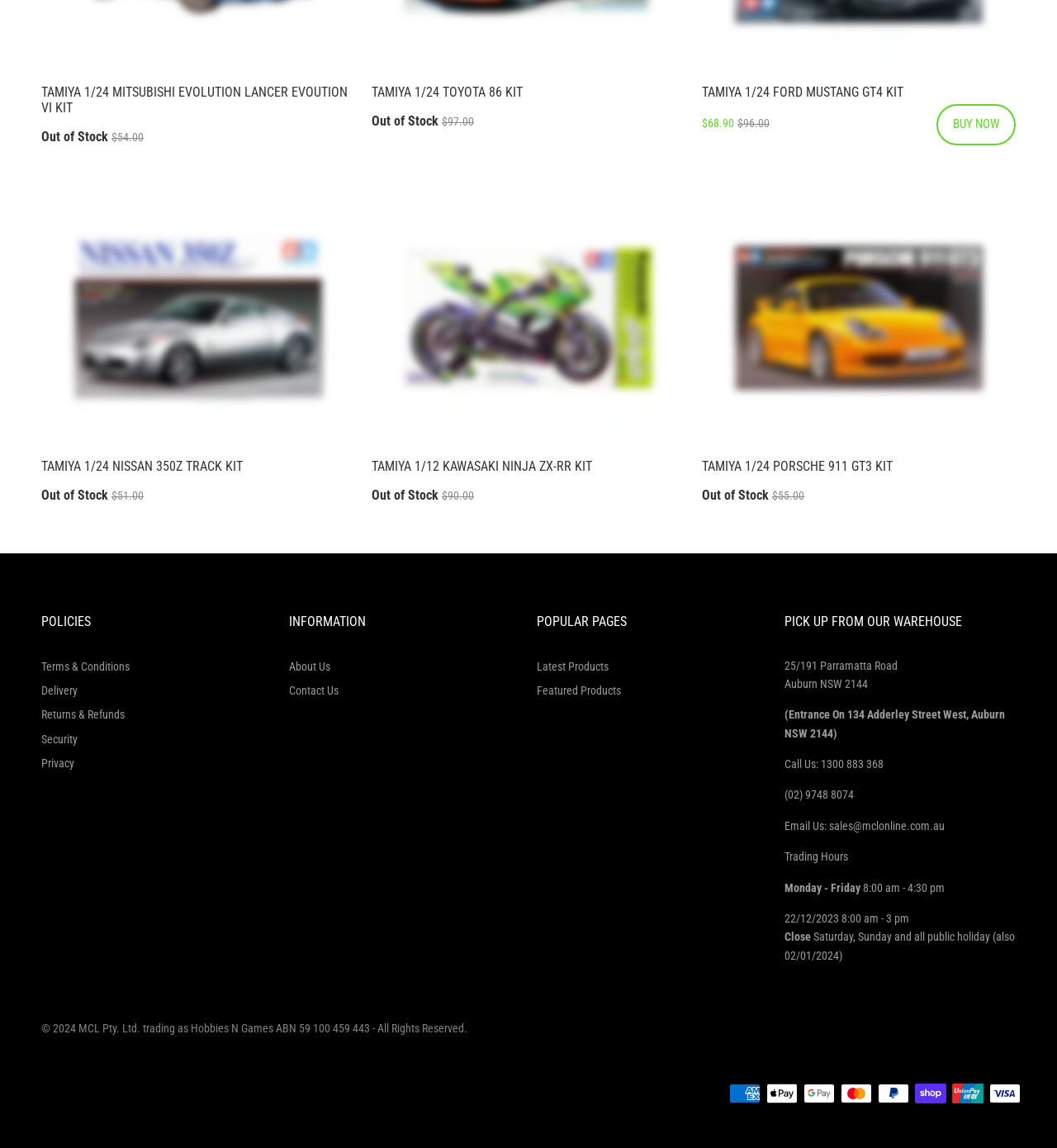Using the provided description: "Security", find the bounding box coordinates of the corresponding UI element. The output should be four float numbers between 0 and 1, in the format [left, top, right, bottom].

[0.039, 0.638, 0.073, 0.649]